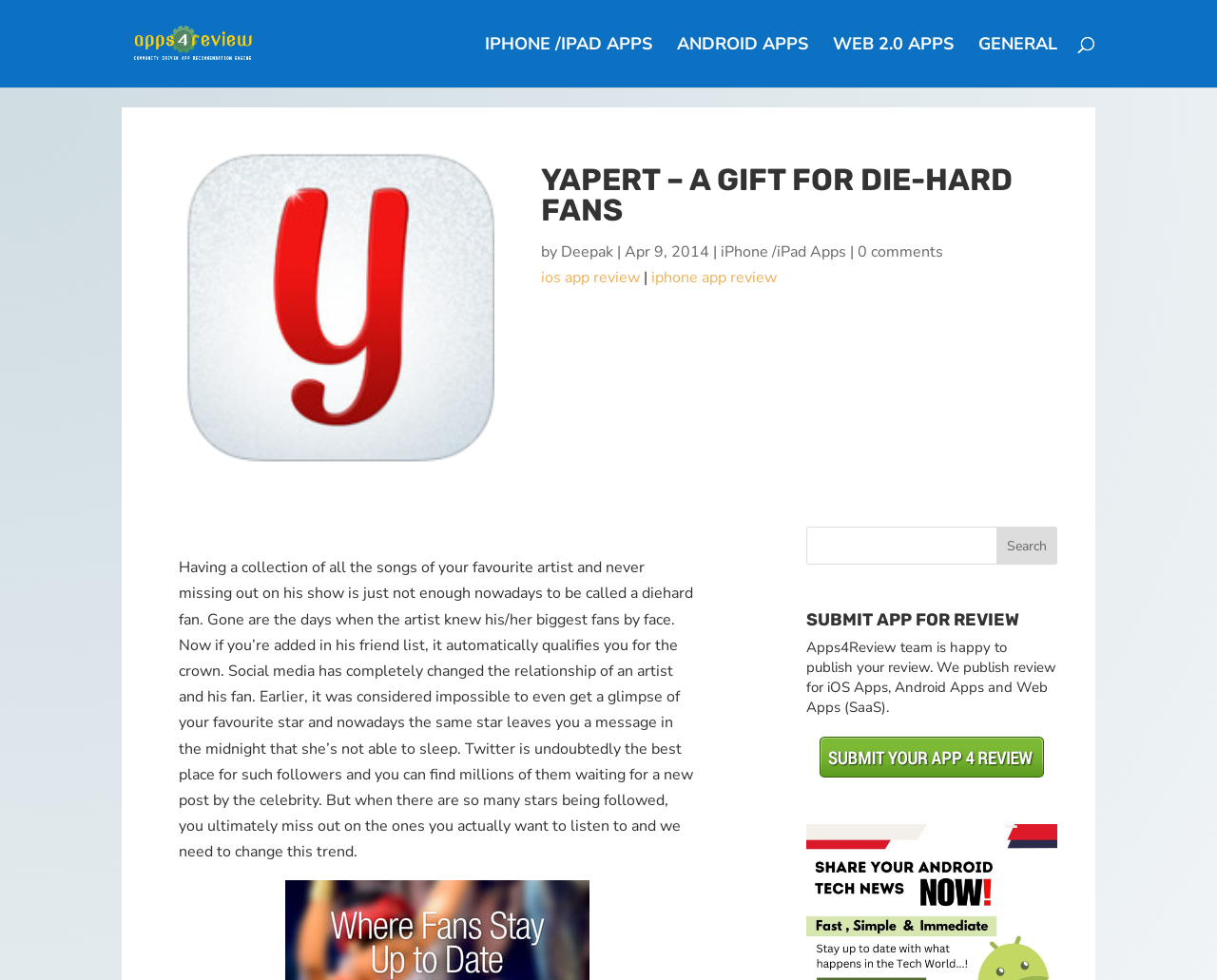What is the relationship between an artist and a fan described in the article?
Please provide a comprehensive answer based on the contents of the image.

The article describes how social media has changed the relationship between an artist and a fan, making it possible for fans to get close to their favorite artists and even receive messages from them.